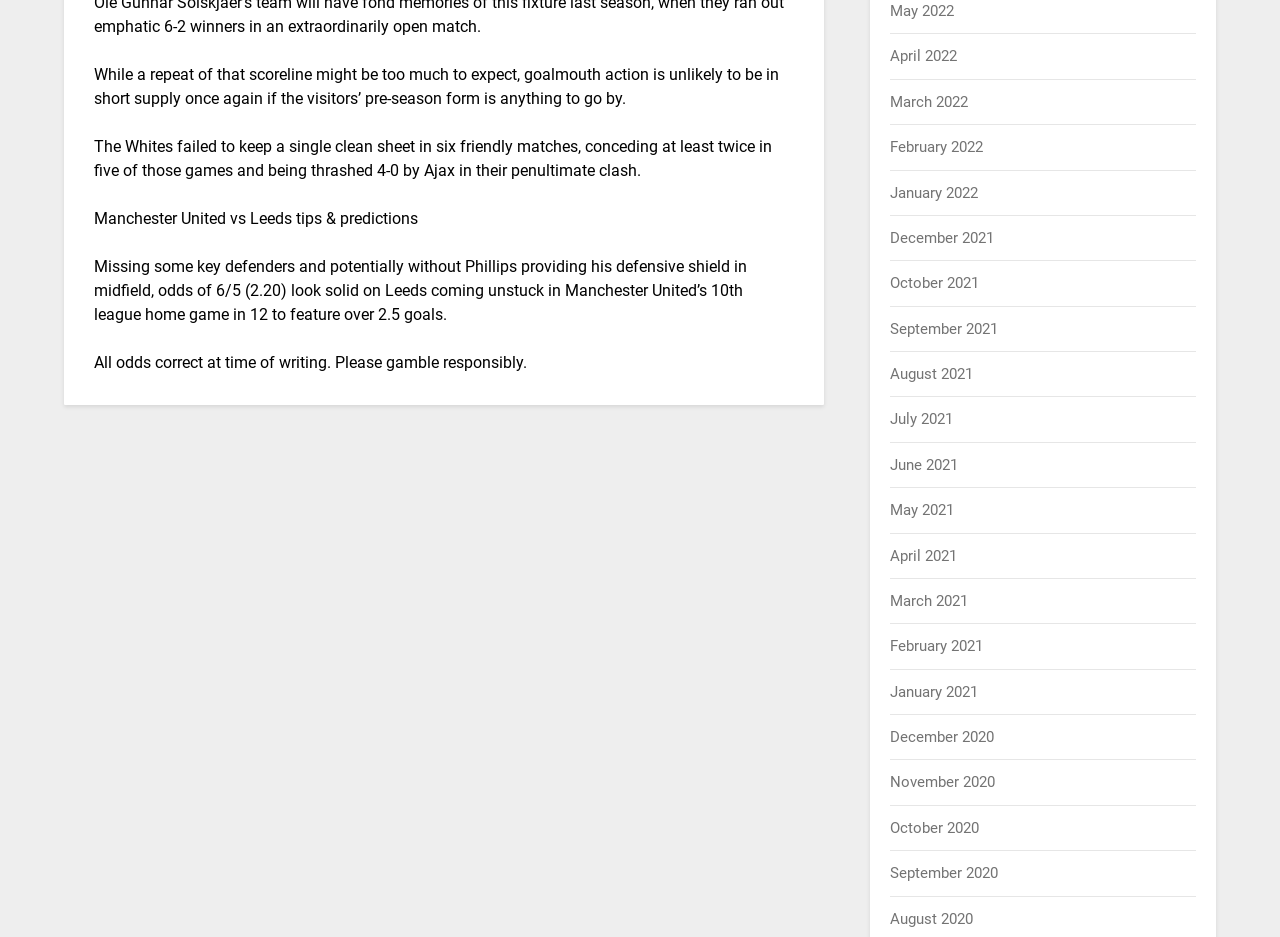Please provide a one-word or phrase answer to the question: 
What is the predicted score for Manchester United vs Leeds?

Over 2.5 goals